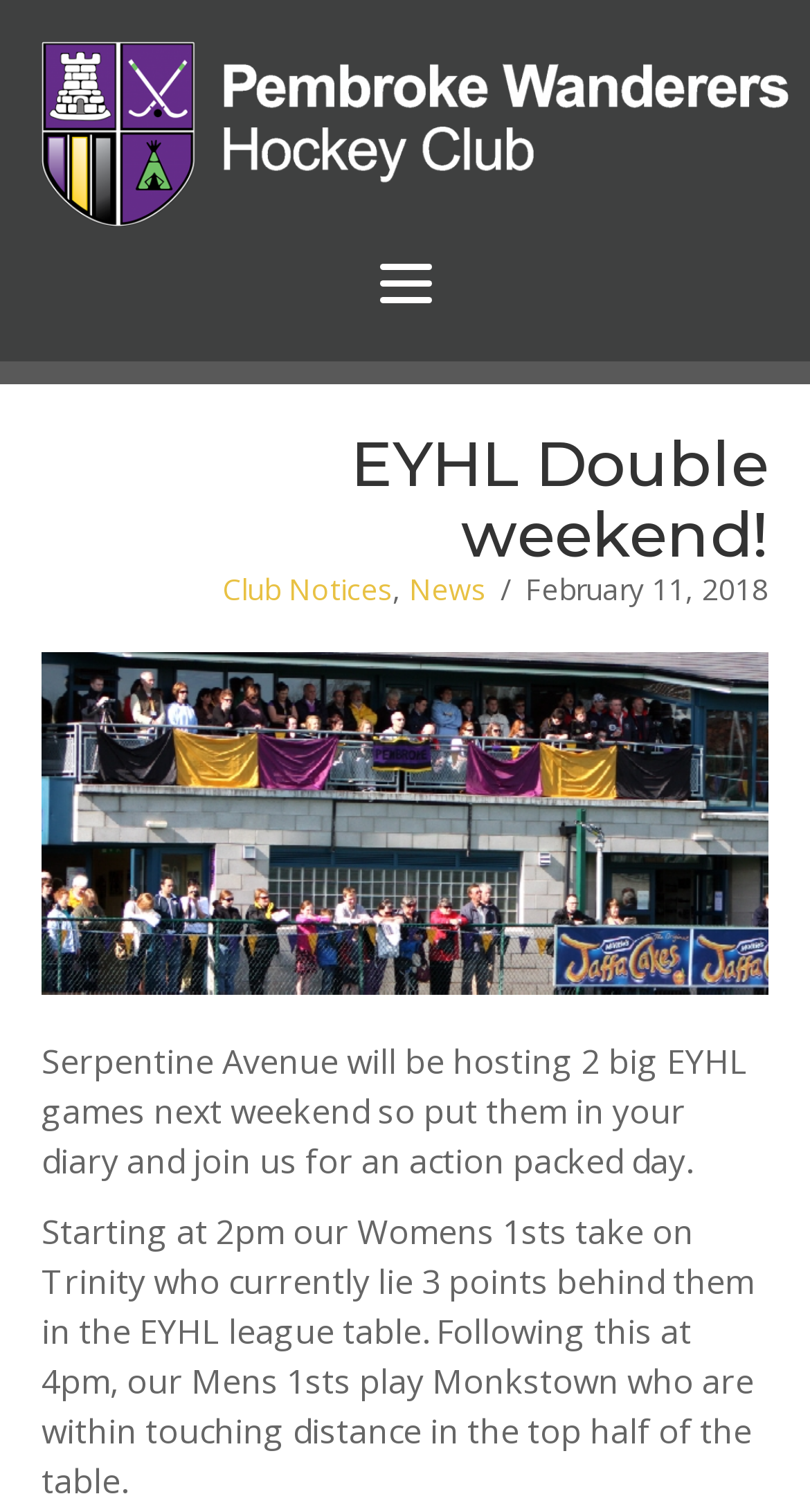Please provide a short answer using a single word or phrase for the question:
What time do the Womens 1sts take on Trinity?

2pm